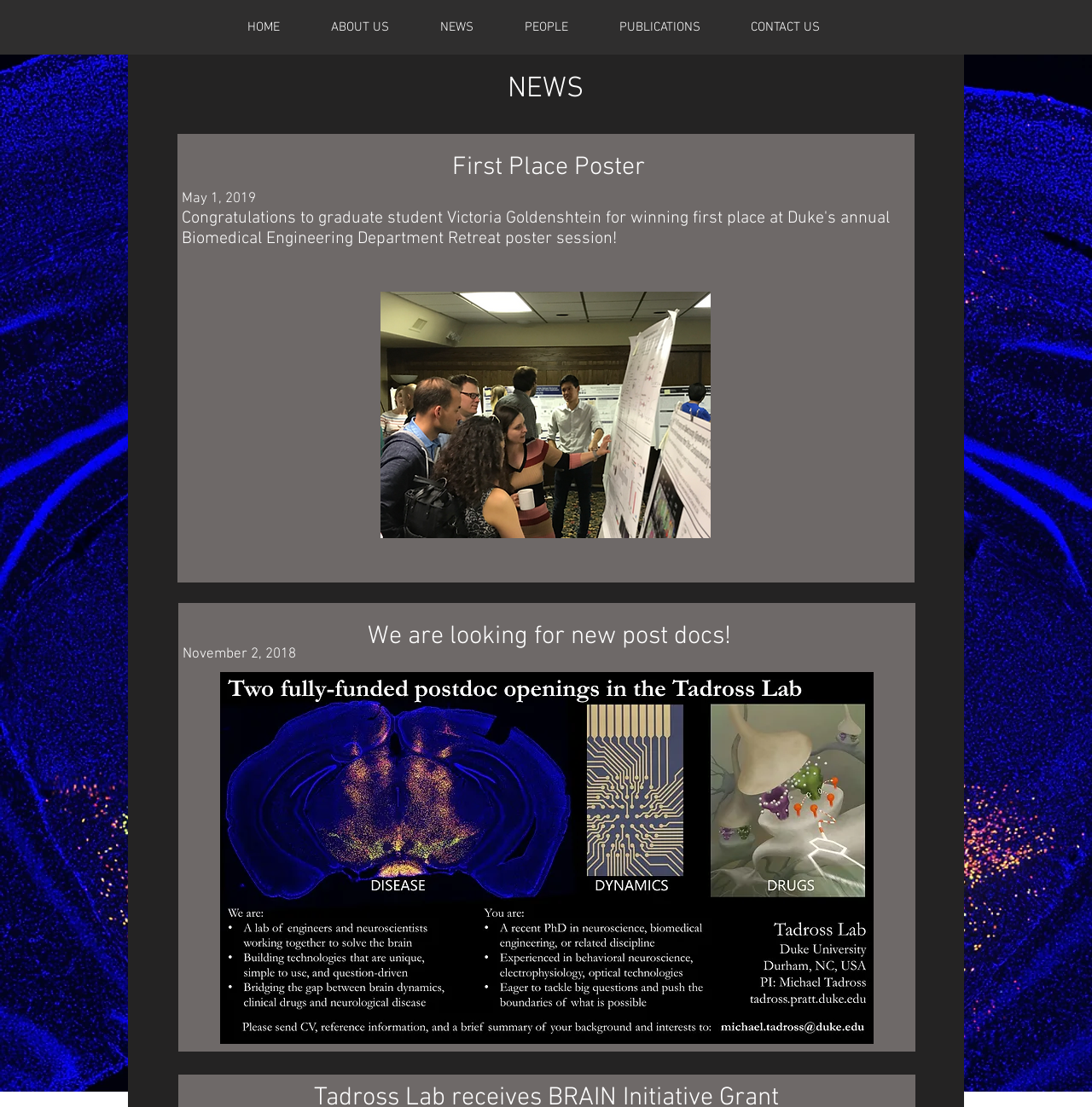How many images are on the webpage?
Using the screenshot, give a one-word or short phrase answer.

2